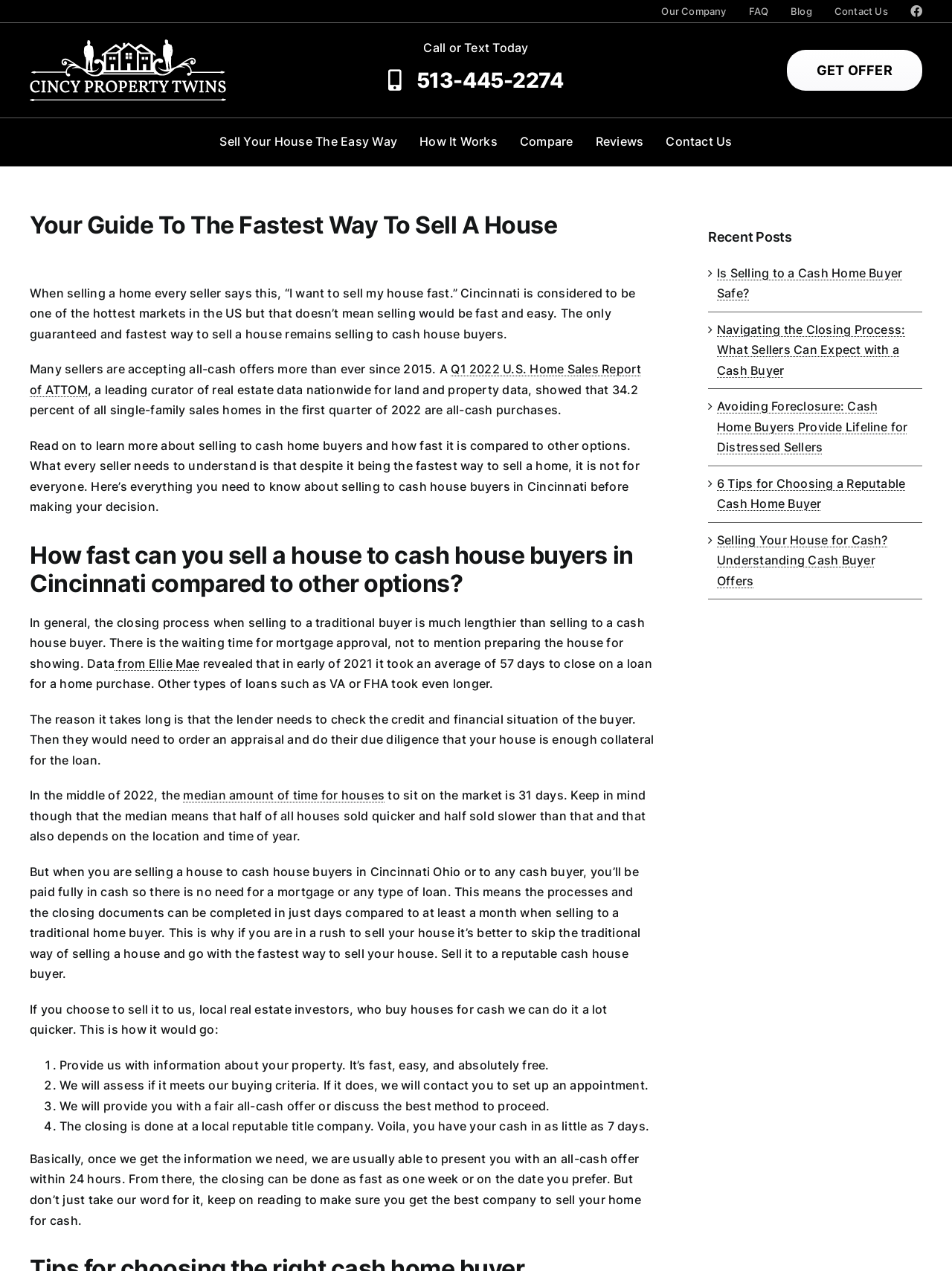Please find the bounding box coordinates of the element that must be clicked to perform the given instruction: "Read 'How It Works'". The coordinates should be four float numbers from 0 to 1, i.e., [left, top, right, bottom].

[0.441, 0.093, 0.523, 0.131]